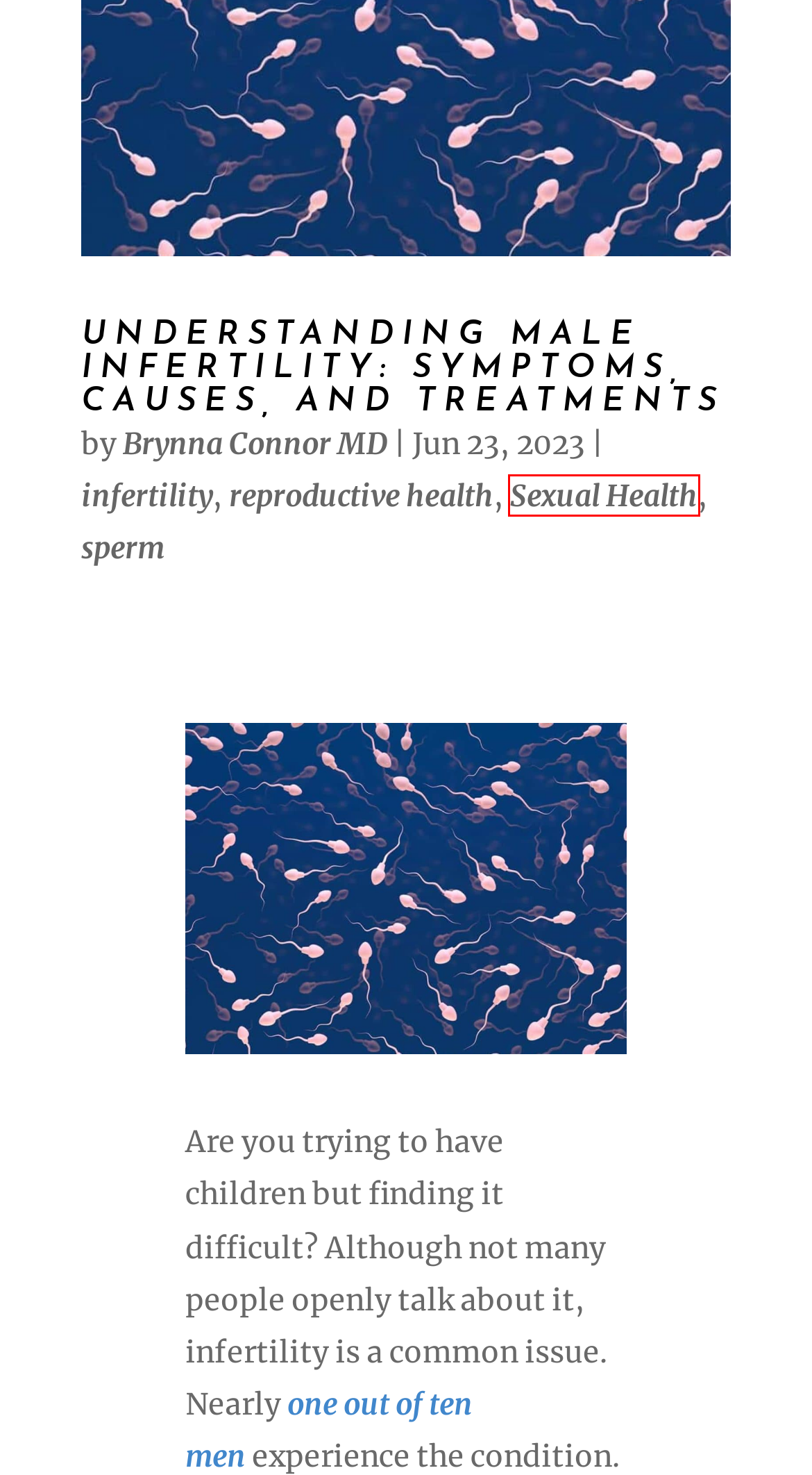Analyze the screenshot of a webpage featuring a red rectangle around an element. Pick the description that best fits the new webpage after interacting with the element inside the red bounding box. Here are the candidates:
A. reproductive health Archives - Brynna Connor MD
B. Appointment - Brynna Connor MD
C. infertility Archives - Brynna Connor MD
D. Brynna Connor MD, Author at Brynna Connor MD
E. Male Infertility - StatPearls - NCBI Bookshelf
F. Surgical techniques for the management of male infertility - PMC
G. Medical treatment of male infertility - PMC
H. Sexual Health Archives - Brynna Connor MD

H